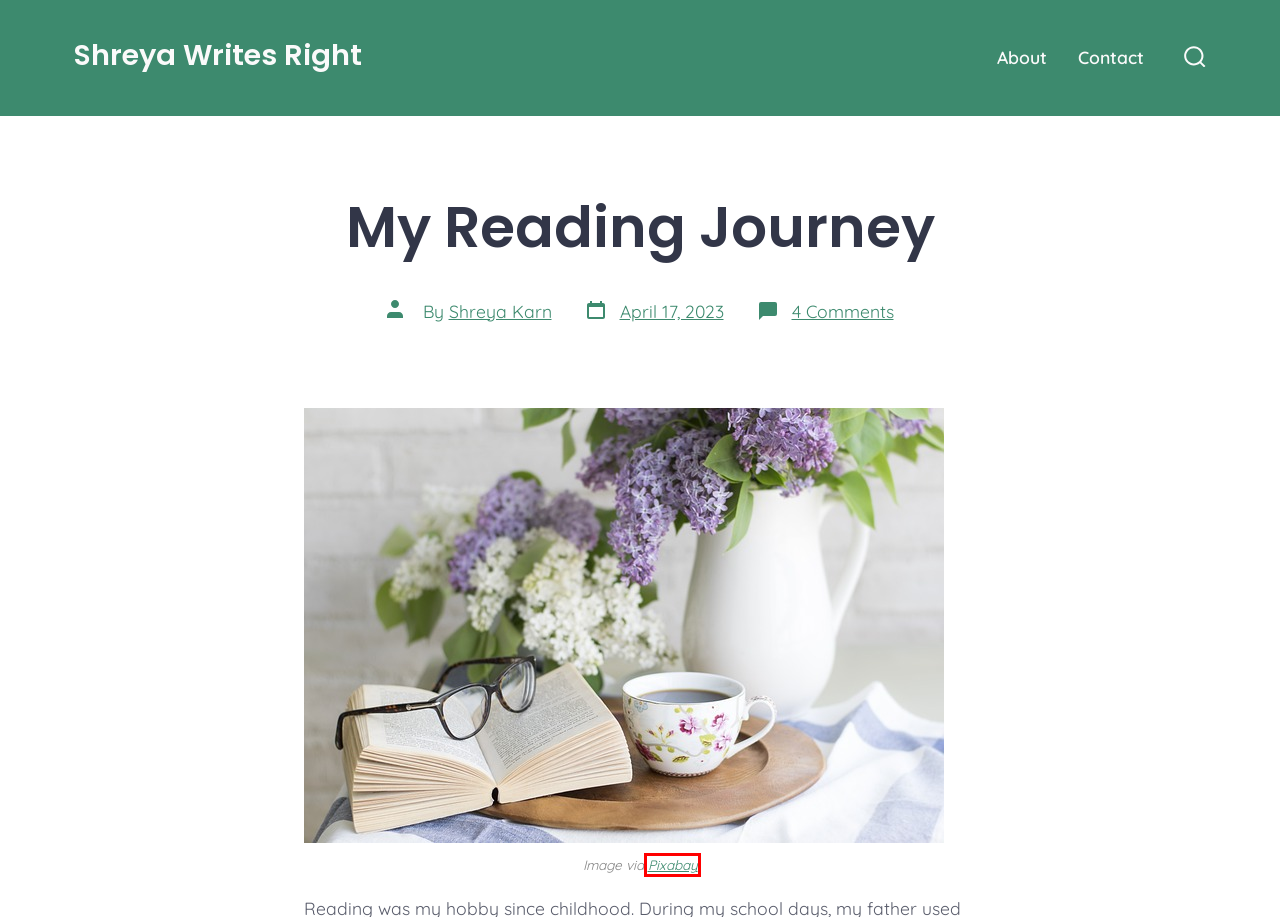You are provided with a screenshot of a webpage where a red rectangle bounding box surrounds an element. Choose the description that best matches the new webpage after clicking the element in the red bounding box. Here are the choices:
A. novels Archives - Shreya Writes Right
B. books Archives - Shreya Writes Right
C. hobby Archives - Shreya Writes Right
D. reading Archives - Shreya Writes Right
E. Coffee Book Flowers - Free photo on Pixabay - Pixabay
F. 领英企业服务
G. Shreya Writes Right -
H. Shreya Karn, Author at Shreya Writes Right

E